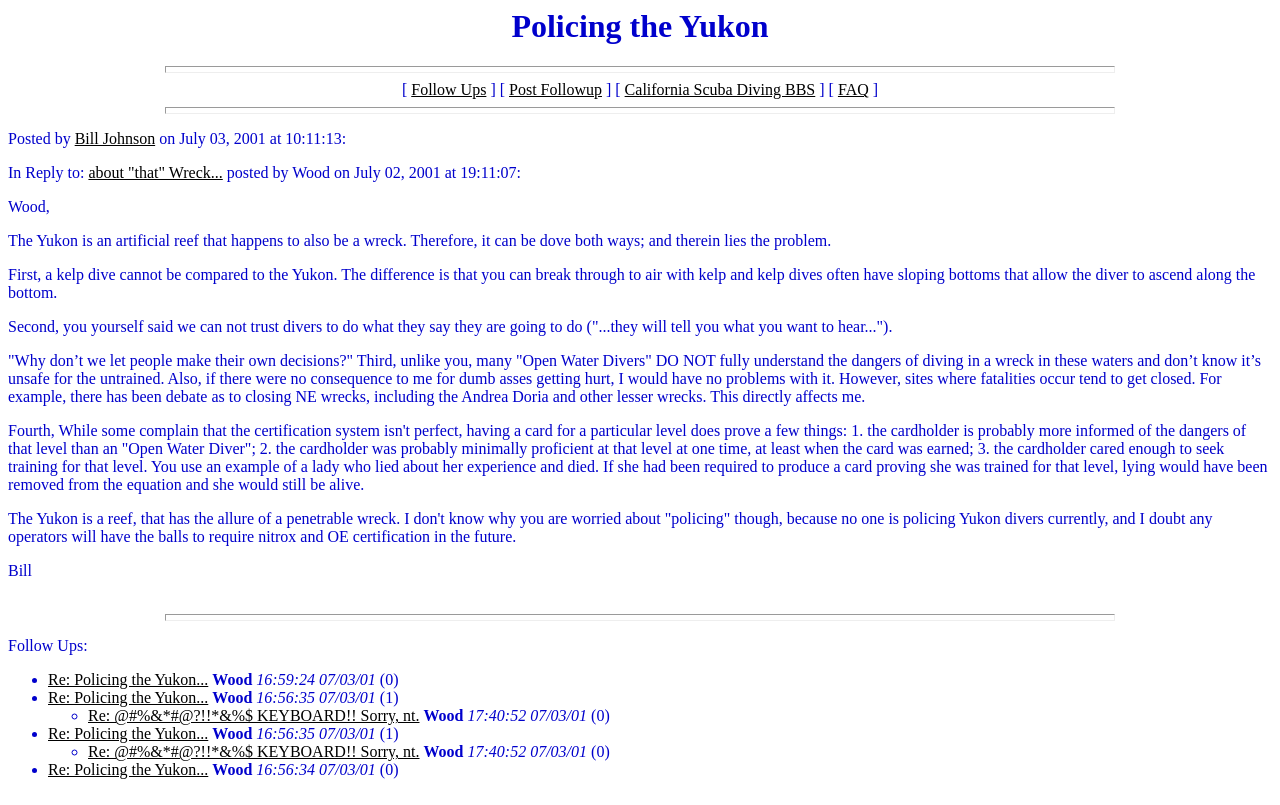What is the certification mentioned in the discussion?
Look at the image and provide a short answer using one word or a phrase.

OE certification